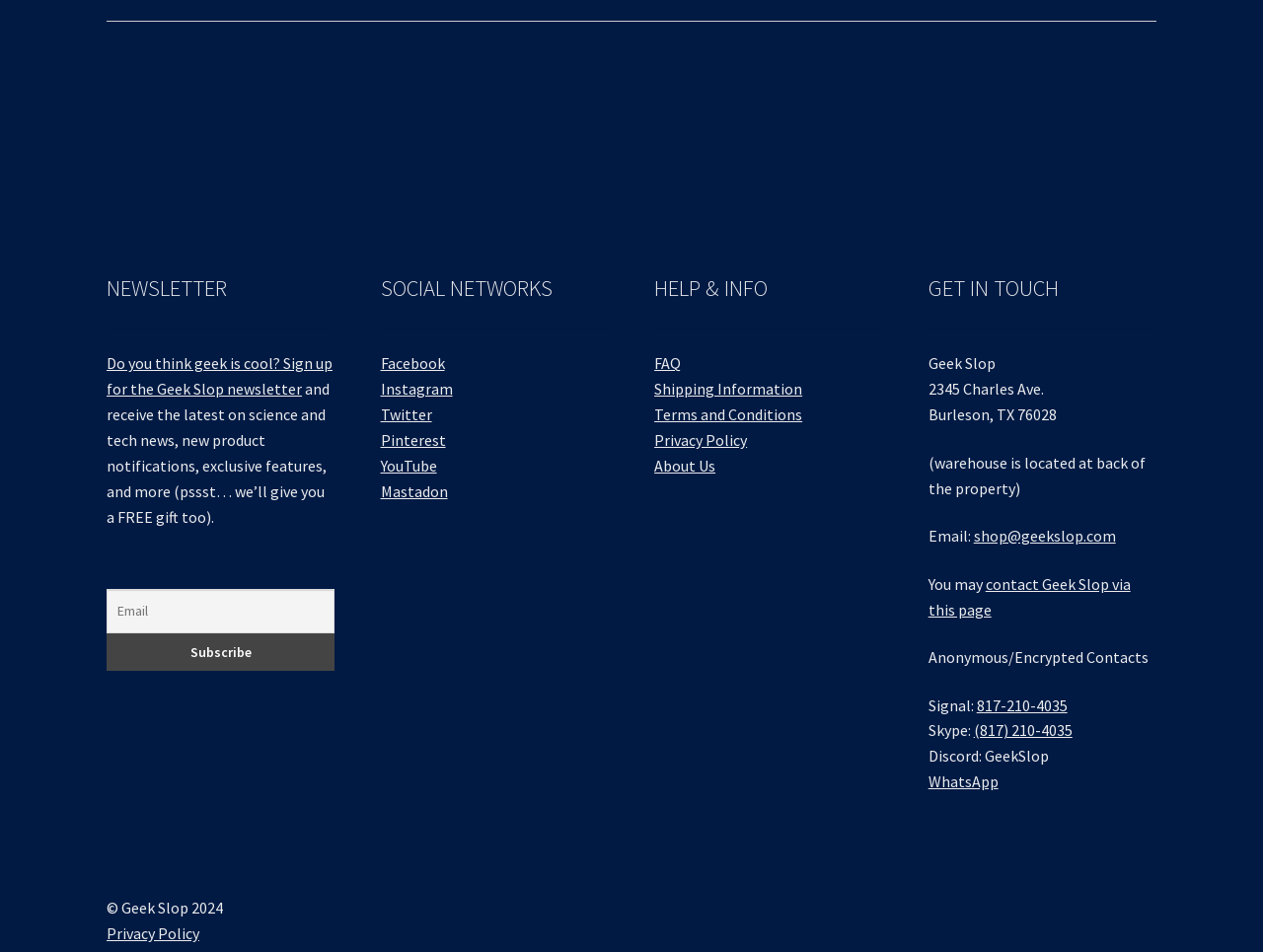Please mark the bounding box coordinates of the area that should be clicked to carry out the instruction: "Subscribe to the newsletter".

[0.084, 0.665, 0.265, 0.704]